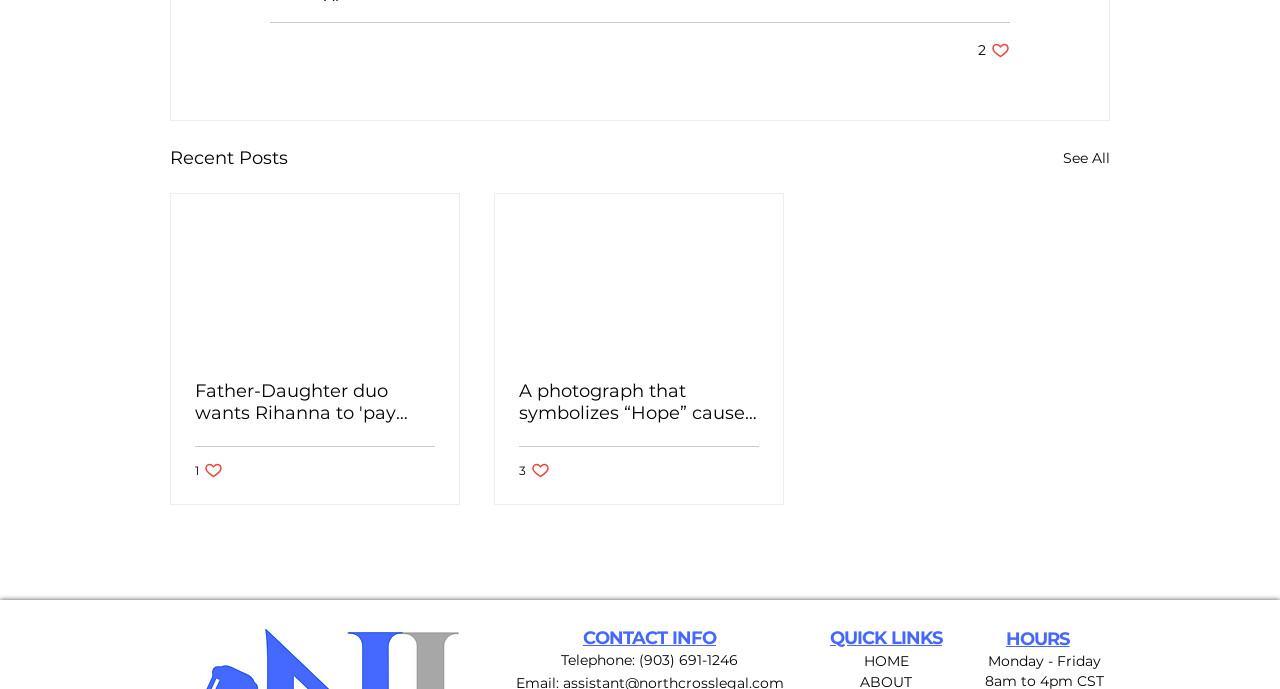How many articles are displayed on the page?
Using the screenshot, give a one-word or short phrase answer.

2